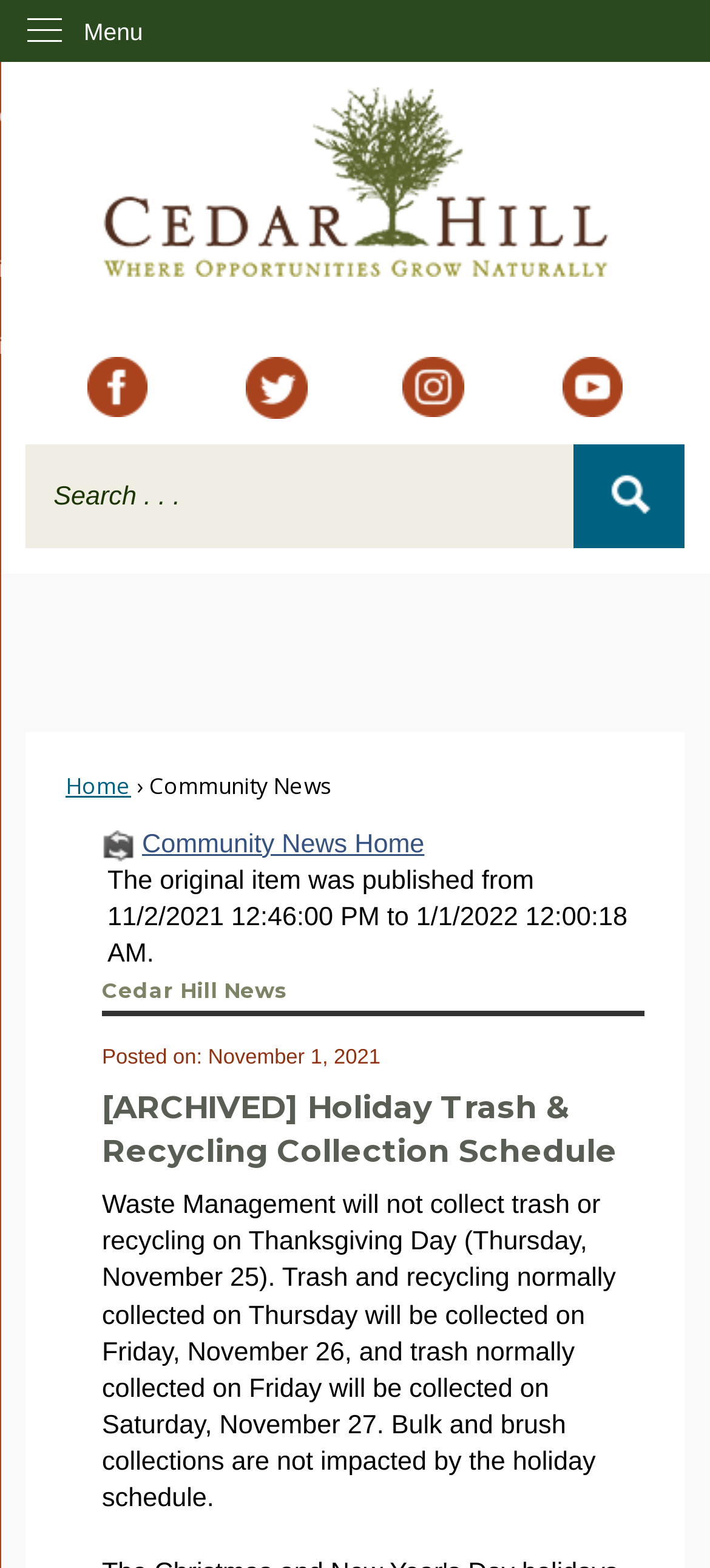Please identify the bounding box coordinates of the element that needs to be clicked to perform the following instruction: "Search for something".

[0.037, 0.283, 0.963, 0.35]